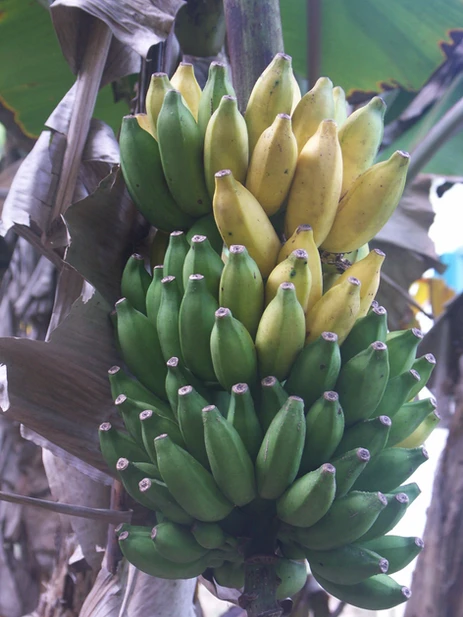What creates a tropical ambiance in the scene?
Refer to the image and respond with a one-word or short-phrase answer.

Large banana leaves